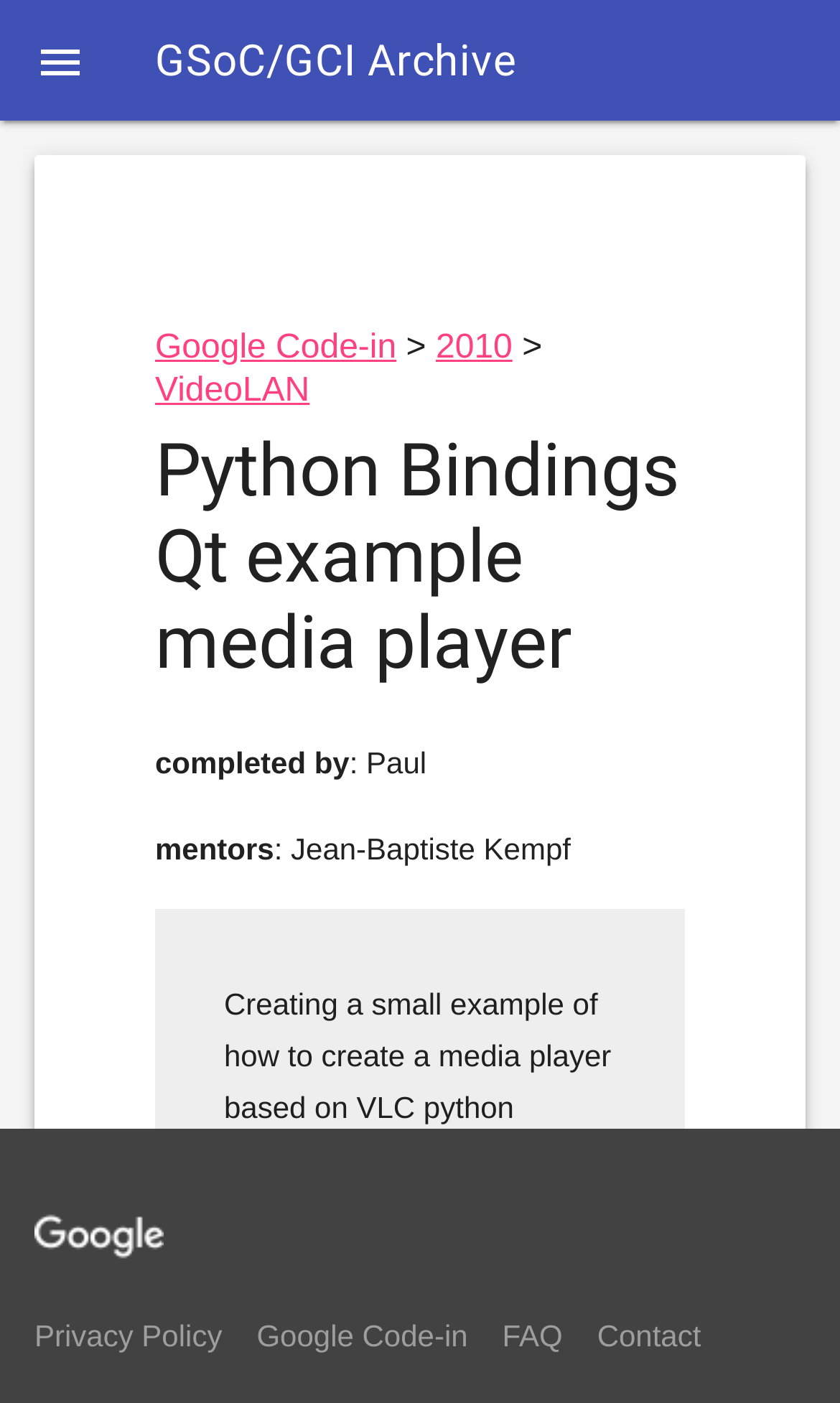What is the logo displayed on the webpage?
Using the image, provide a detailed and thorough answer to the question.

The webpage contains an image with the description 'Google logo', which suggests that the logo displayed on the webpage is the Google logo.